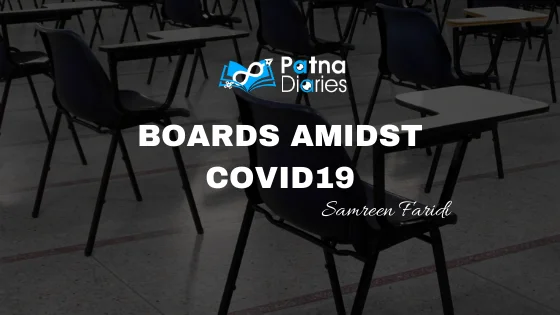Use the information in the screenshot to answer the question comprehensively: What is the title of the image?

The title of the image is 'BOARDS AMIDST COVID19', which is a poignant representation of academic life during the pandemic, emphasizing the challenges faced by students during board examinations amidst health concerns.